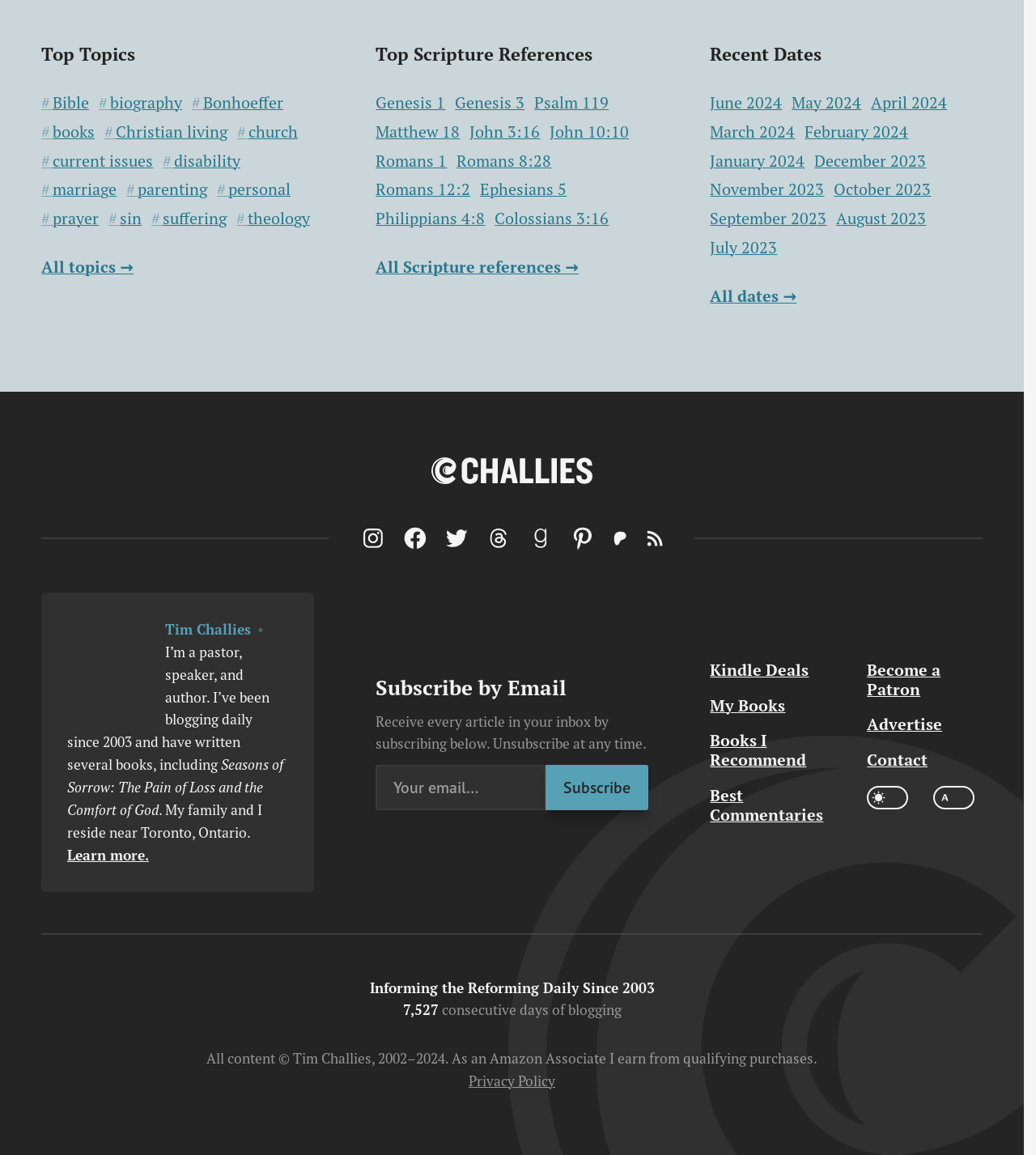Respond to the question below with a single word or phrase: What is the name of the author?

Tim Challies